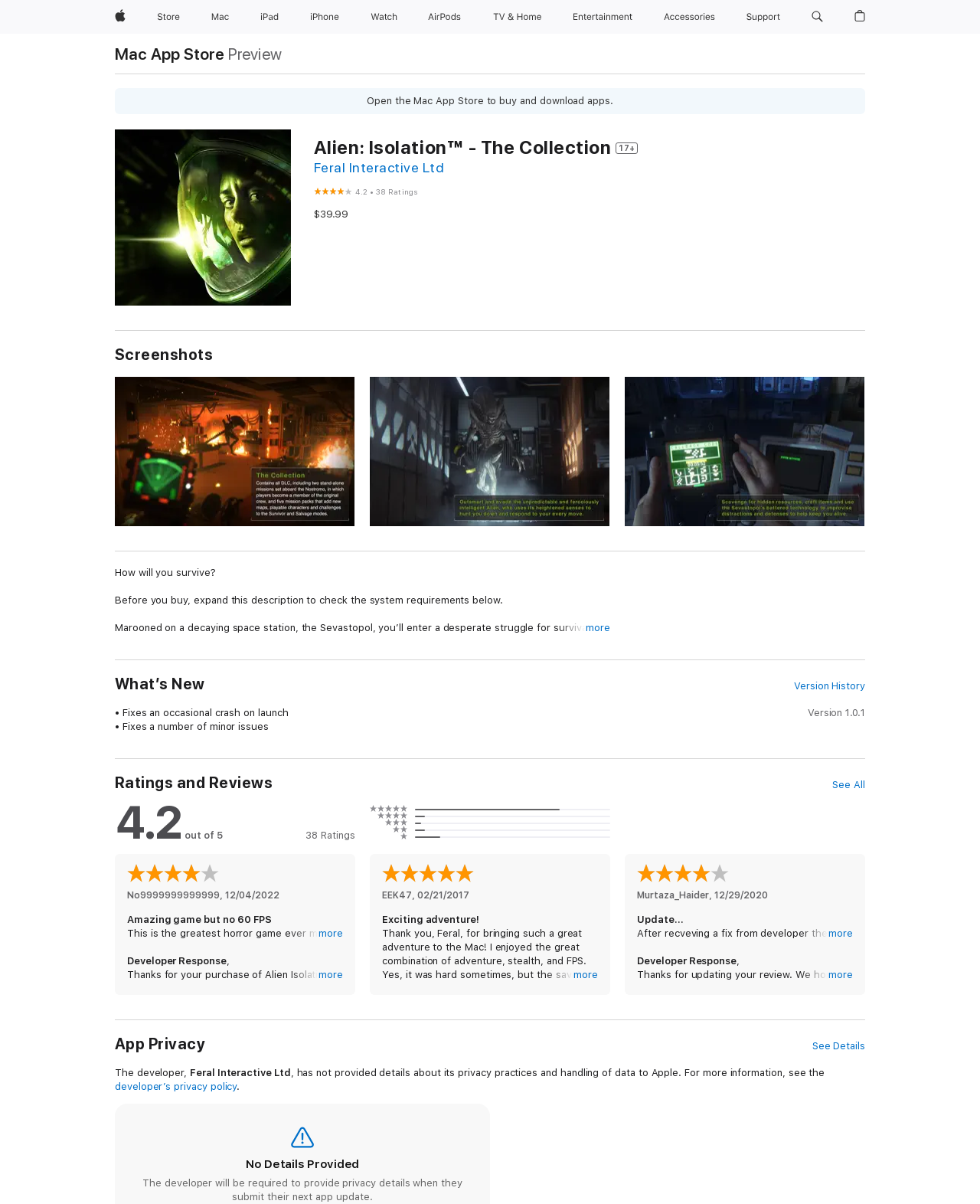Pinpoint the bounding box coordinates for the area that should be clicked to perform the following instruction: "View Version History".

[0.81, 0.564, 0.883, 0.576]